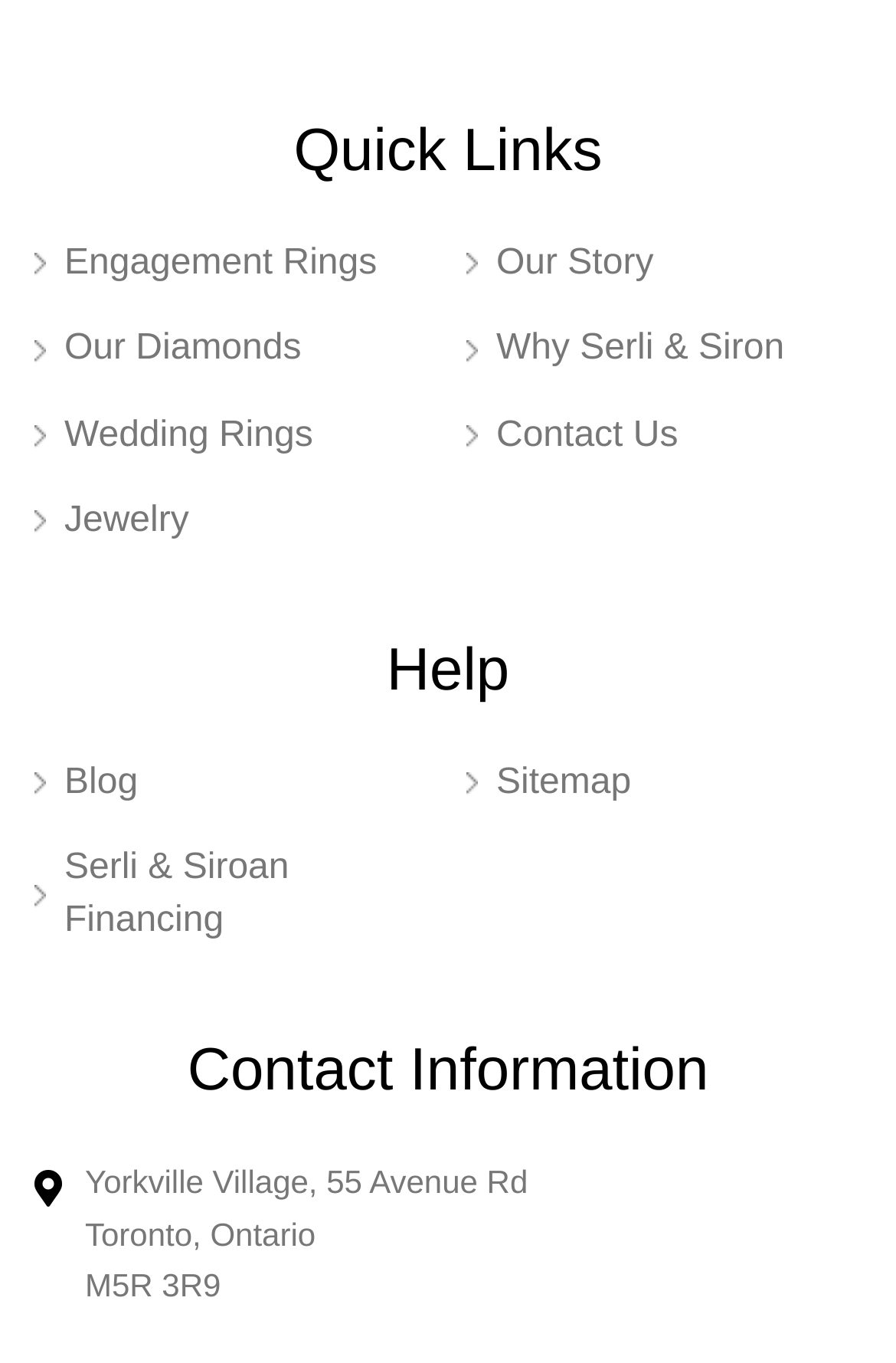Please indicate the bounding box coordinates of the element's region to be clicked to achieve the instruction: "Check out the article 'Who’s in Charge Anyway?'". Provide the coordinates as four float numbers between 0 and 1, i.e., [left, top, right, bottom].

None